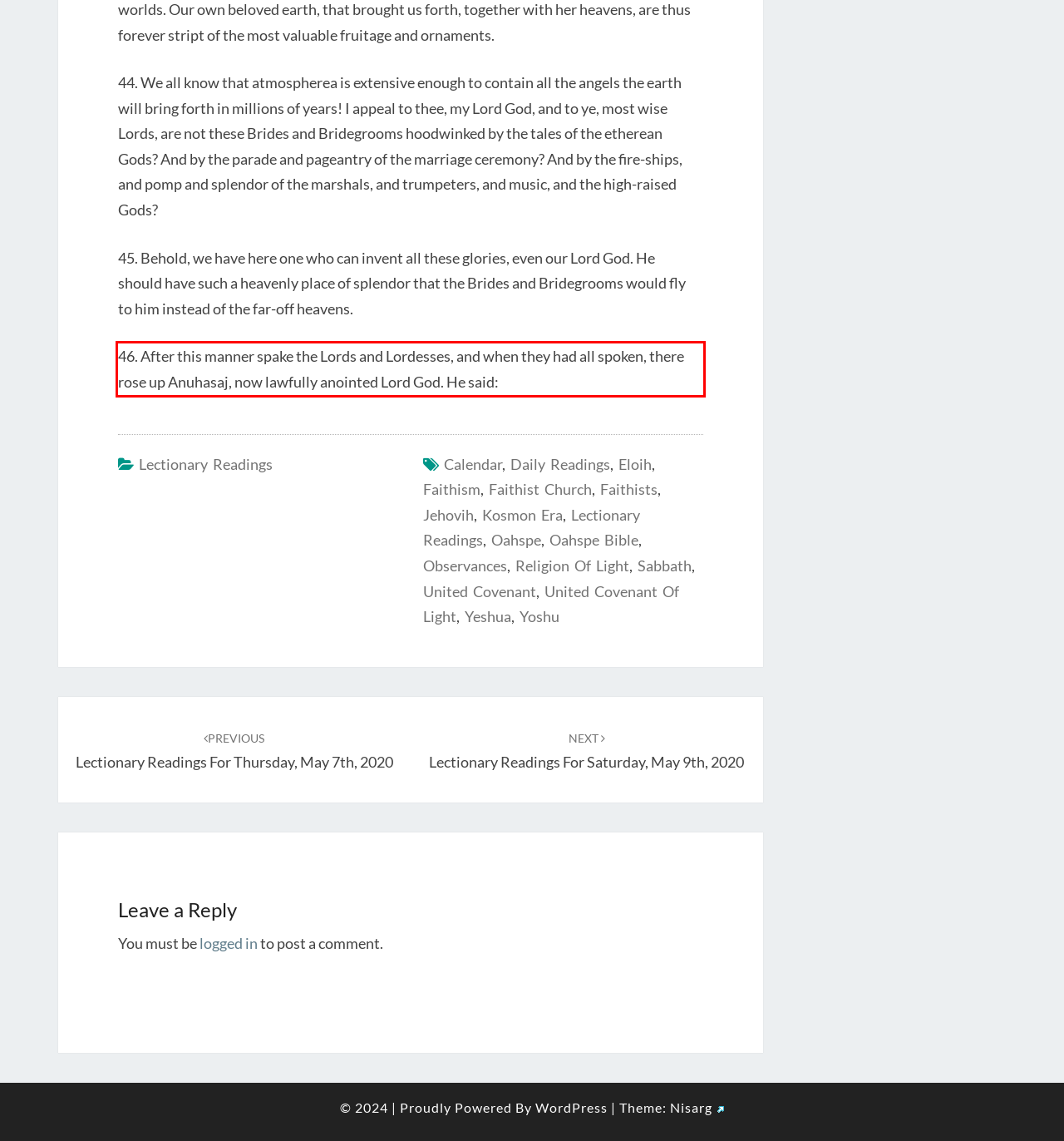Identify and transcribe the text content enclosed by the red bounding box in the given screenshot.

46. After this manner spake the Lords and Lordesses, and when they had all spoken, there rose up Anuhasaj, now lawfully anointed Lord God. He said: